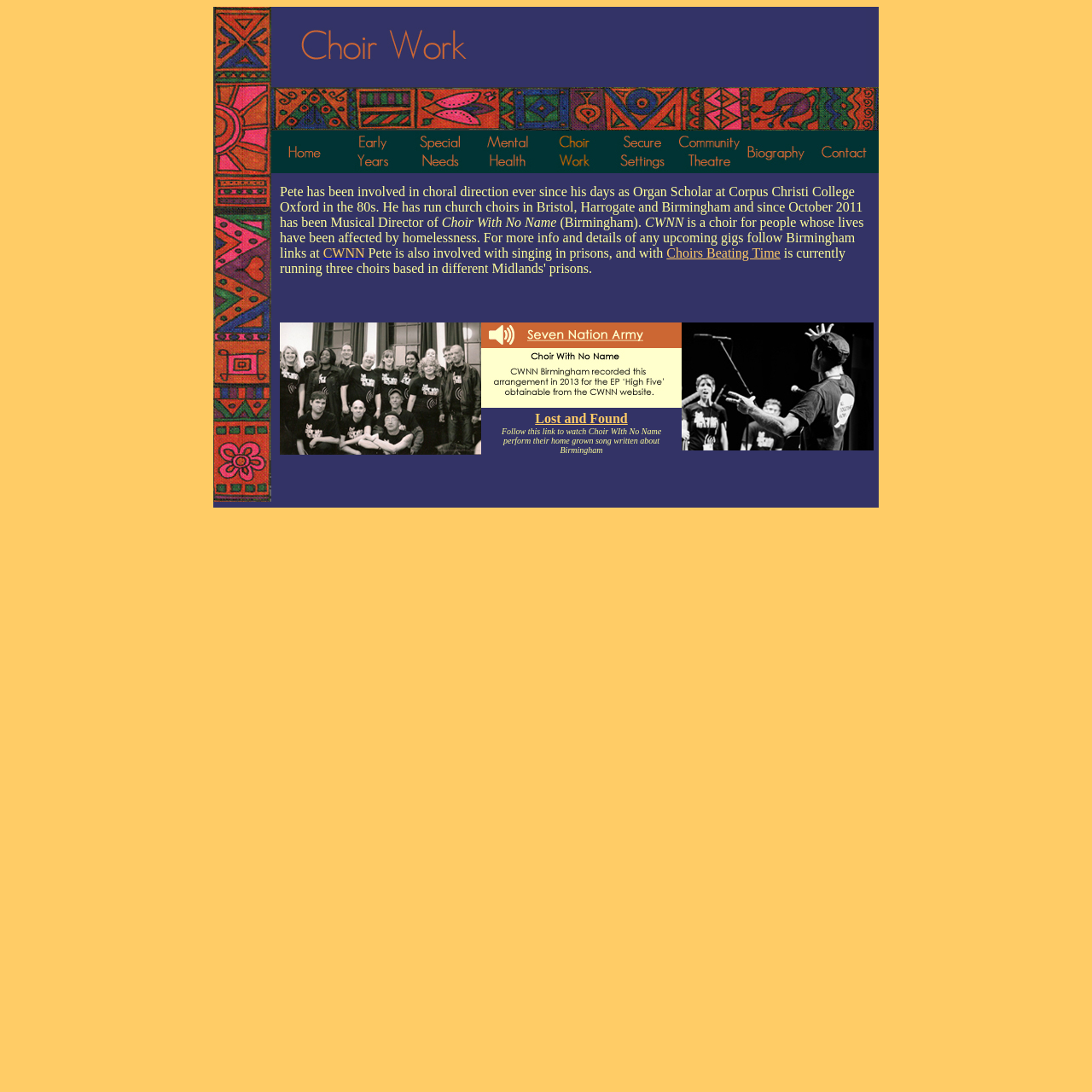What is the name of the organization Pete is working with in prisons?
Provide a detailed and well-explained answer to the question.

According to the webpage, Pete is working with Choirs Beating Time to run three choirs in different Midlands' prisons, which suggests that Choirs Beating Time is the organization he is collaborating with in this context.